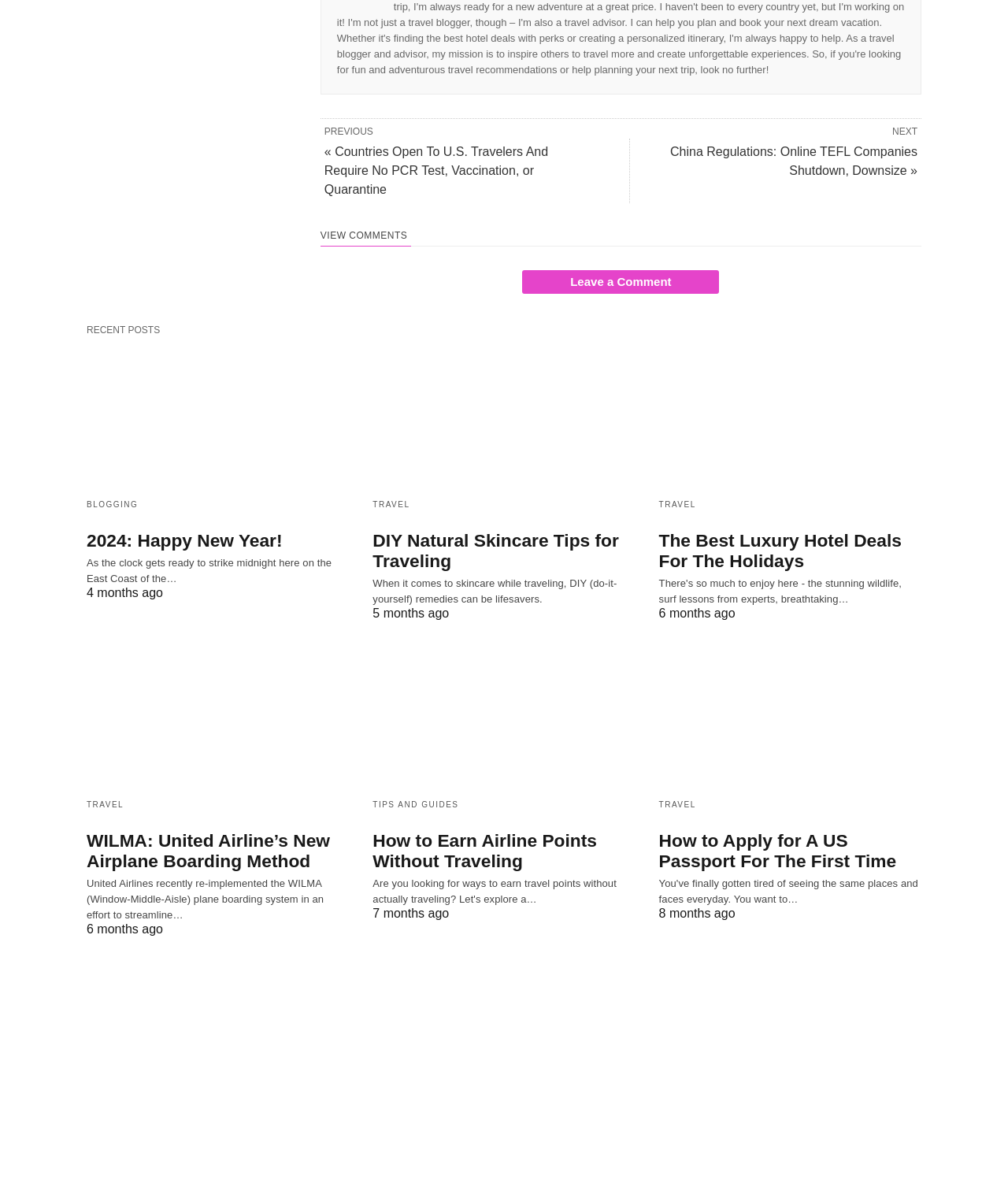Locate the bounding box of the UI element defined by this description: "Travel". The coordinates should be given as four float numbers between 0 and 1, formatted as [left, top, right, bottom].

[0.37, 0.422, 0.407, 0.429]